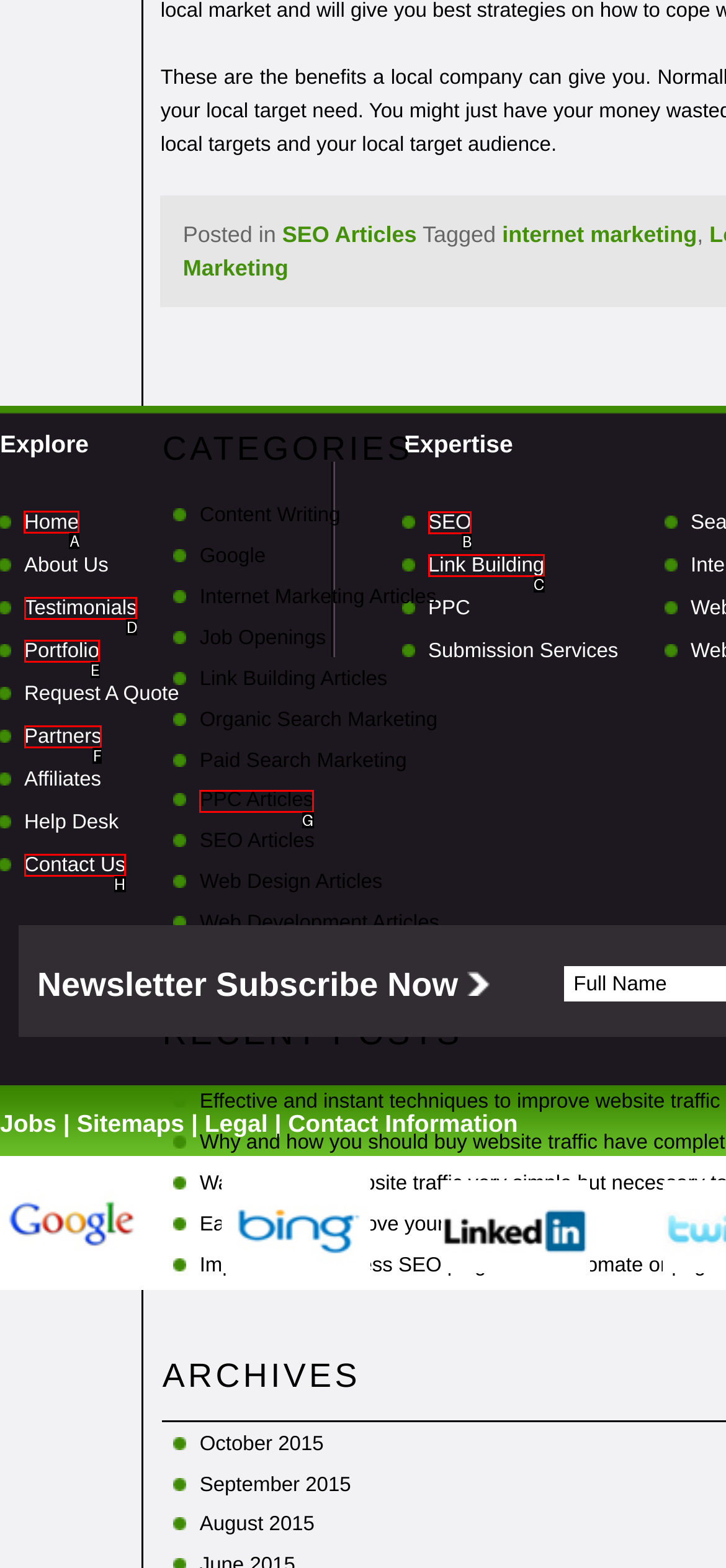Select the correct option from the given choices to perform this task: Go to the 'Home' page. Provide the letter of that option.

A